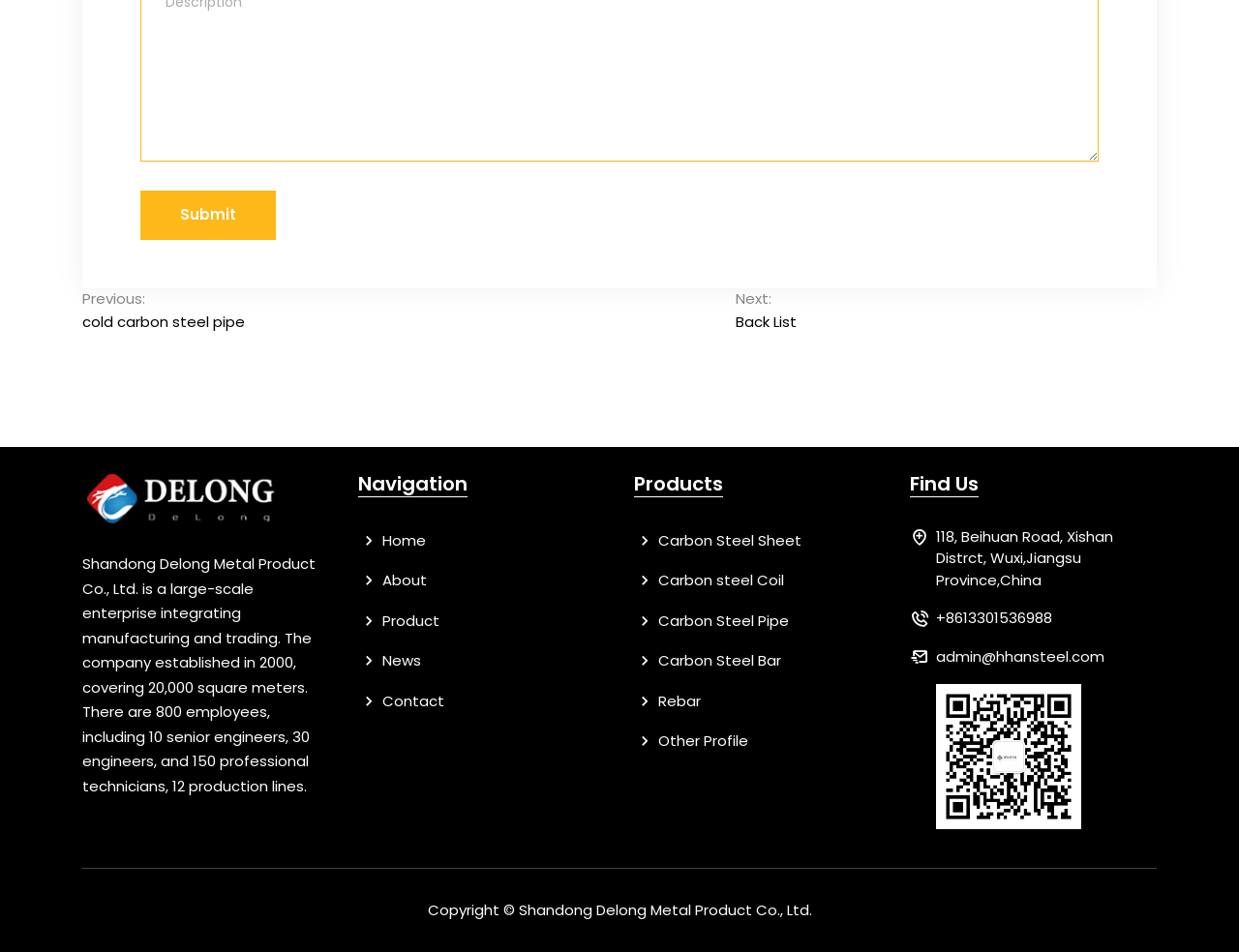Please identify the bounding box coordinates of the element on the webpage that should be clicked to follow this instruction: "View the 'Carbon Steel Pipe' product". The bounding box coordinates should be given as four float numbers between 0 and 1, formatted as [left, top, right, bottom].

[0.512, 0.637, 0.711, 0.664]